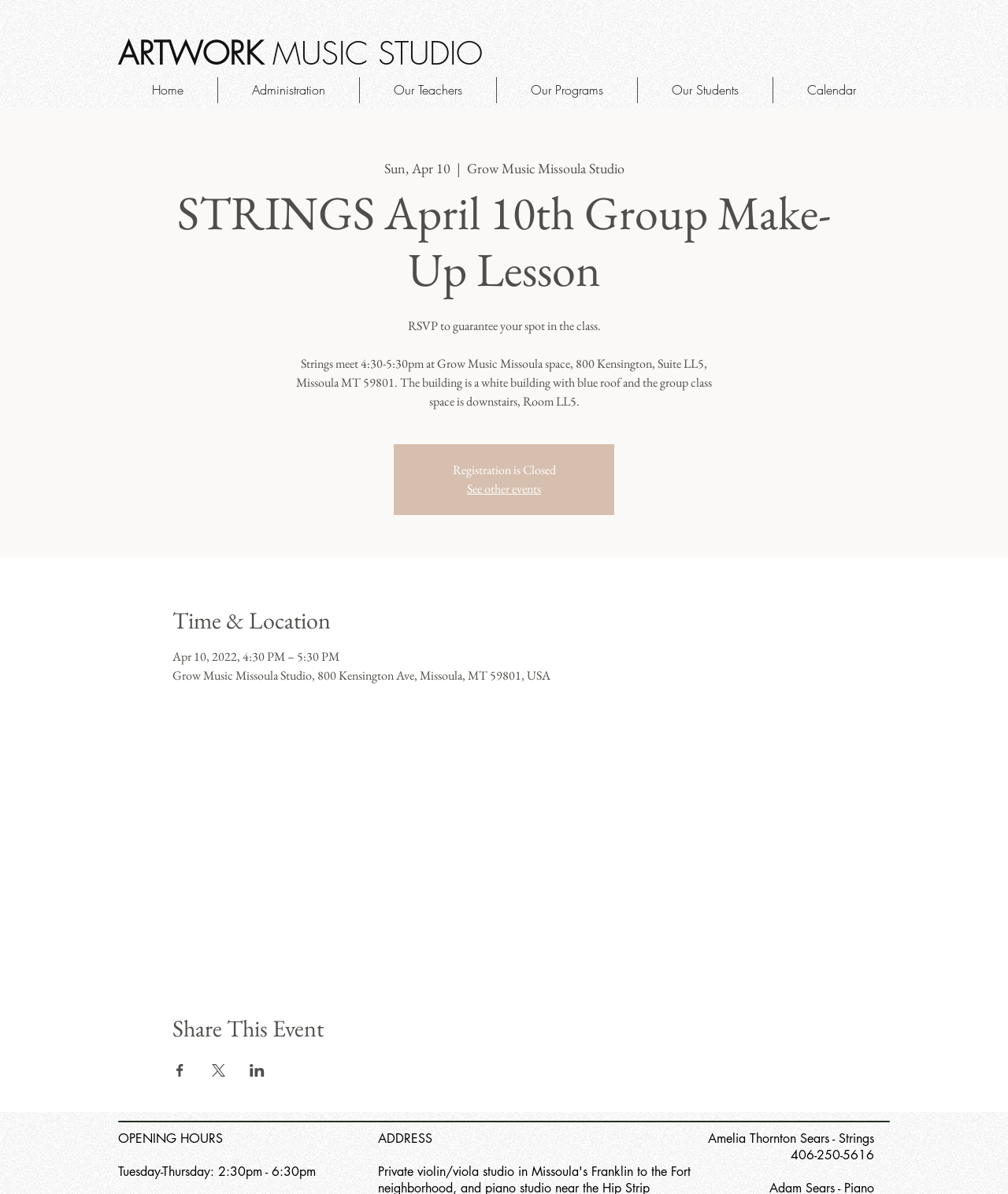Use a single word or phrase to answer the question:
What is the date of the STRINGS April 10th Group Make-Up Lesson?

Apr 10, 2022